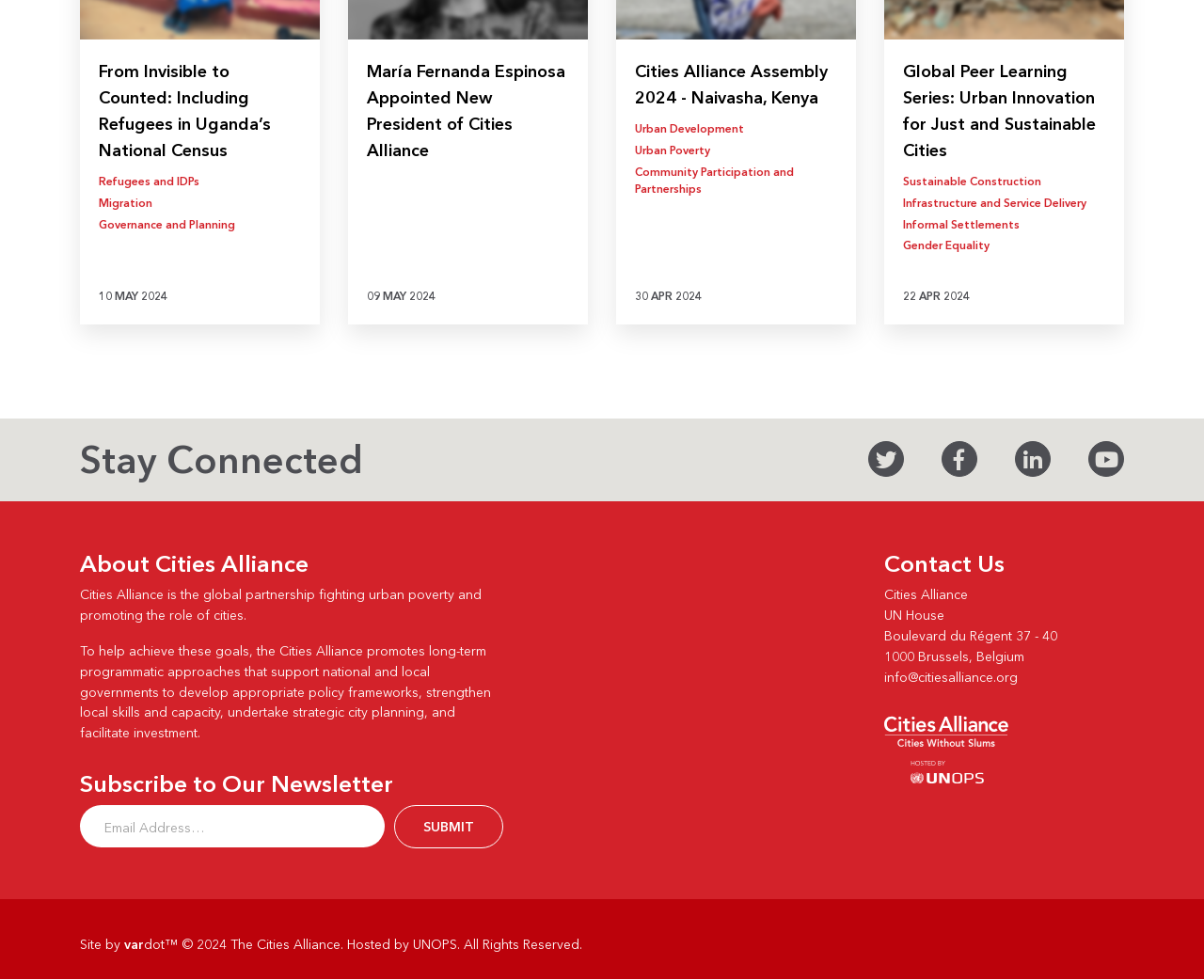Bounding box coordinates should be provided in the format (top-left x, top-left y, bottom-right x, bottom-right y) with all values between 0 and 1. Identify the bounding box for this UI element: name="mergevars[EMAIL]" placeholder="Email Address…"

[0.066, 0.822, 0.319, 0.865]